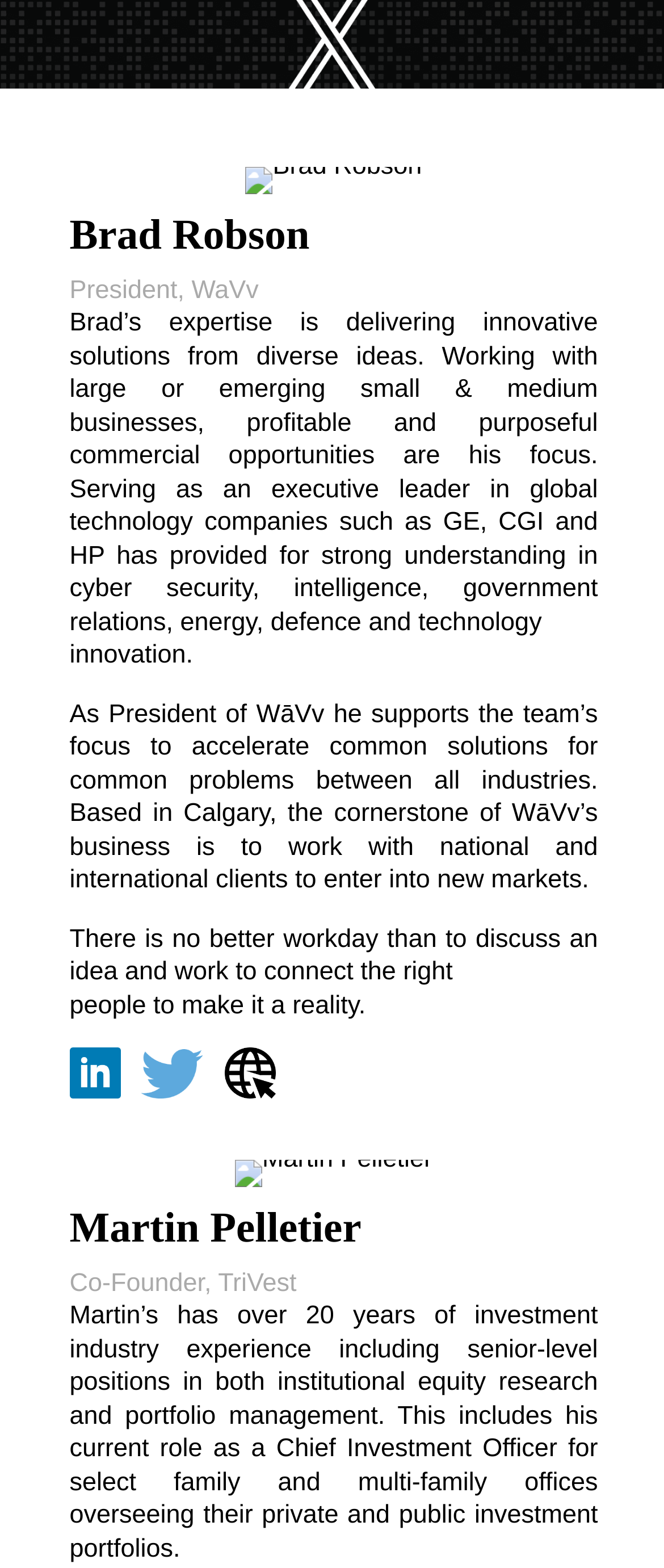Please respond to the question using a single word or phrase:
What is Martin Pelletier's current role?

Chief Investment Officer